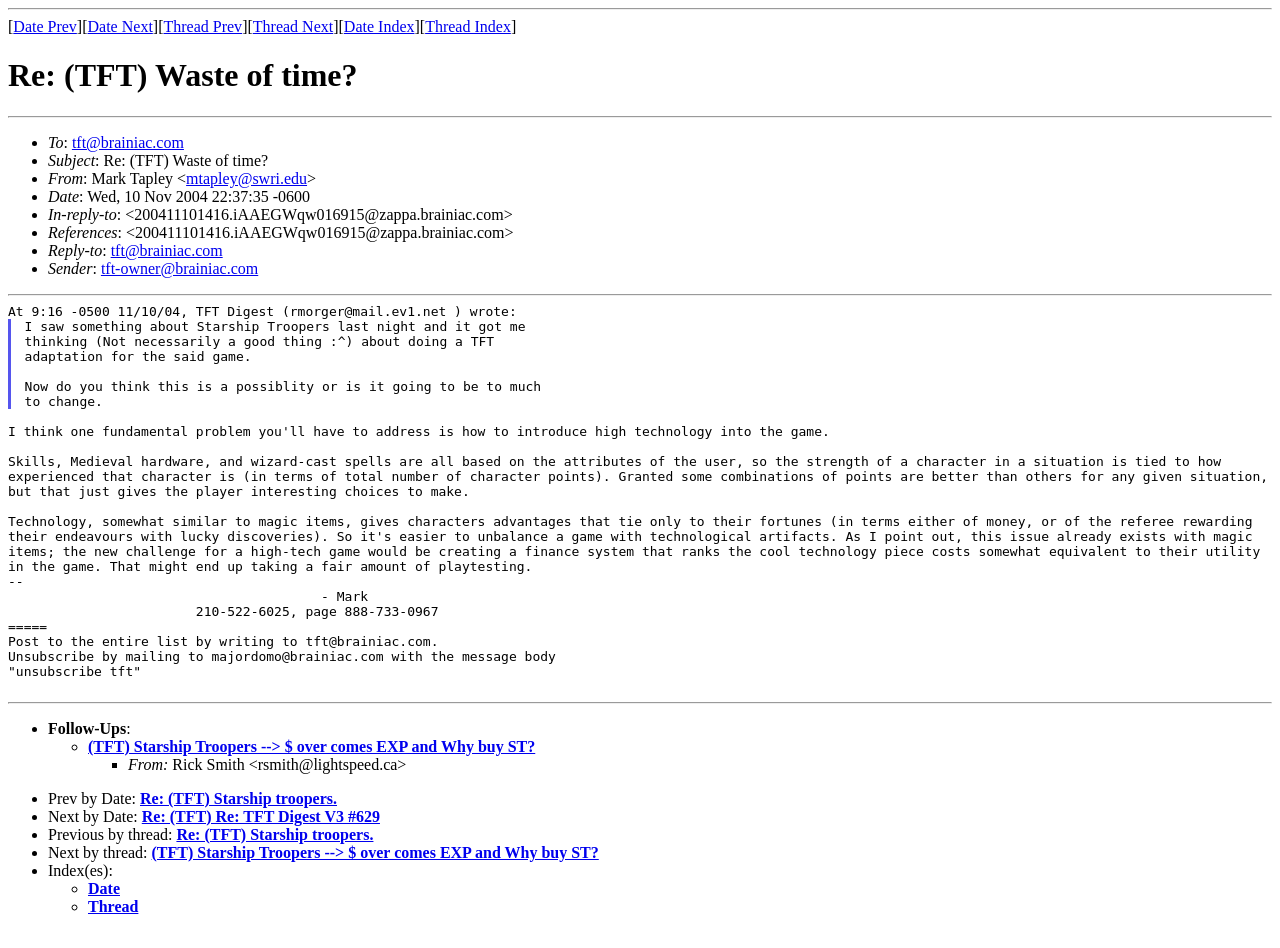From the given element description: "tft-owner@brainiac.com", find the bounding box for the UI element. Provide the coordinates as four float numbers between 0 and 1, in the order [left, top, right, bottom].

[0.079, 0.274, 0.202, 0.292]